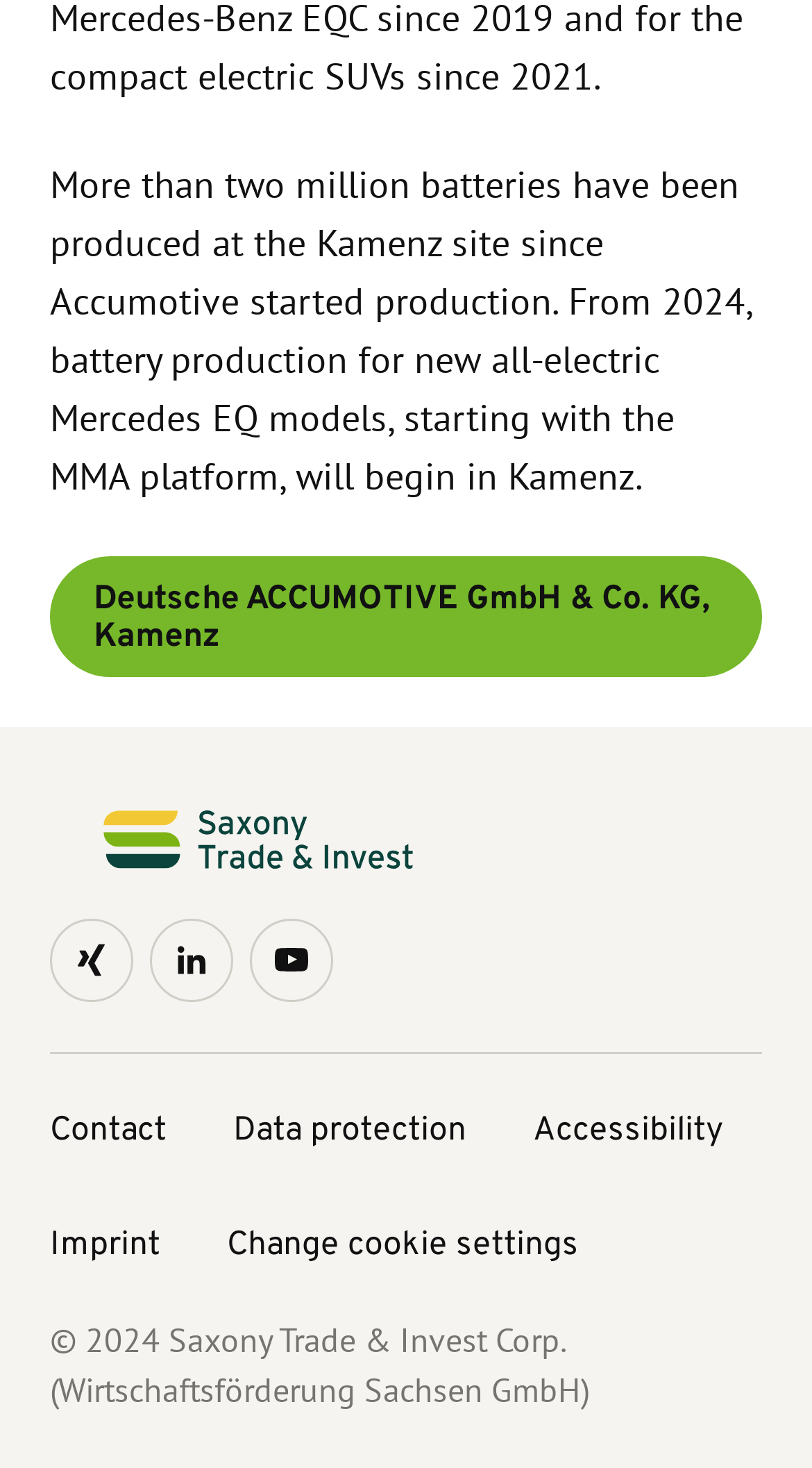Determine the bounding box coordinates of the clickable element to complete this instruction: "Search for something". Provide the coordinates in the format of four float numbers between 0 and 1, [left, top, right, bottom].

None